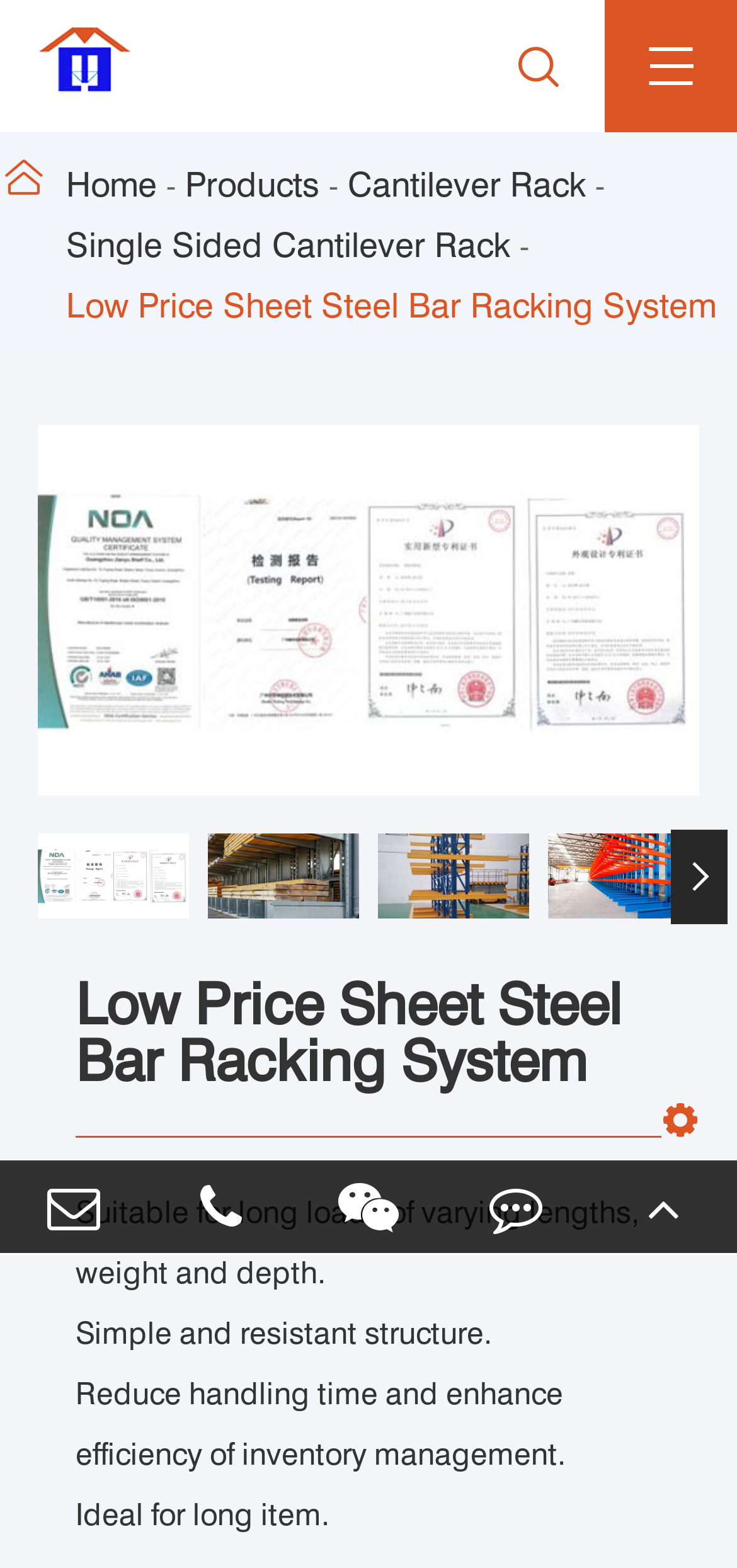Create a detailed narrative describing the layout and content of the webpage.

The webpage is about the Low Price Sheet Steel Bar Racking System, specifically highlighting its specifications and advantages. At the top left corner, there is a link to the company's website, Guangzhou Maobang Storage Equipment Co., Ltd. Next to it, there are two icons, '\ue603' and '\ue64c', which are likely navigation or menu buttons.

Below these elements, there is a navigation menu with links to different sections of the website, including Home, Products, Cantilever Rack, Single Sided Cantilever Rack, and Low Price Sheet Steel Bar Racking System. The Cantilever Rack link is positioned in the middle of the navigation menu.

On the right side of the navigation menu, there are four images showcasing different types of cantilever racks, including cantilever shelves, cantilever pallet racking, cantilever racking system, and cantilever shelf rack. These images are arranged horizontally and take up a significant portion of the webpage.

Below the images, there are two buttons, Previous slide and Next slide, which are likely used to navigate through a slideshow or gallery of images. The Previous slide button is disabled, indicating that it is not currently active.

Further down the page, there is a heading that reads "Low Price Sheet Steel Bar Racking System" in a larger font size. Below the heading, there are four paragraphs of text that describe the advantages of the racking system, including its suitability for long loads, simple and resistant structure, ability to reduce handling time, and ideal use for long items.

At the bottom of the page, there are several links and icons, including a phone number, links to Wechat and Feedback, and a TOP link that likely takes the user back to the top of the page. There are also two icons, '\uf003' and '\uf095', which are likely social media or sharing buttons.